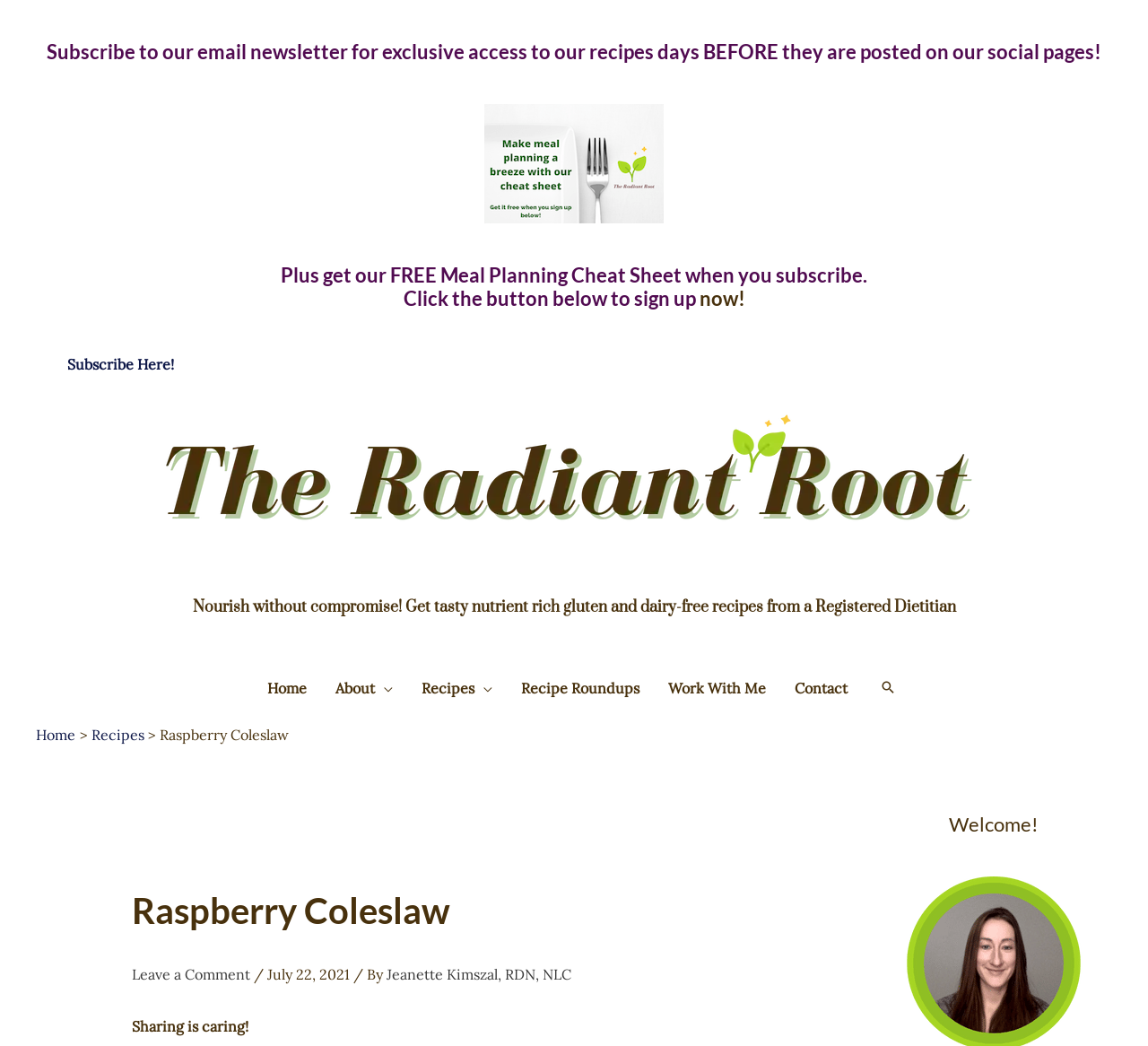Craft a detailed narrative of the webpage's structure and content.

This webpage is about a recipe for Raspberry Coleslaw, a naturally sweetened veggie side dish that is gluten and dairy-free. At the top of the page, there is a section with a heading that invites users to subscribe to the email newsletter for exclusive access to recipes. Below this, there is an image of a white plate with a silver fork and a promotional text about a free meal planning cheat sheet. 

To the right of this image, there is a heading that encourages users to subscribe and get the free cheat sheet. Below this, there is a button labeled "Subscribe Here!".

In the top-right corner, there is a logo of "The Radiant Root" food blog, which is a brown logo with a green shadow and two yellow stars on top of a green root. Below the logo, there is a tagline that reads "Nourish without compromise! Get tasty nutrient-rich gluten and dairy-free recipes from a Registered Dietitian".

The main navigation menu is located below the logo, with links to "Home", "About", "Recipes", "Recipe Roundups", "Work With Me", and "Contact". There is also a search icon link to the right of the navigation menu.

Below the navigation menu, there is a breadcrumb navigation section that shows the current page's location, with links to "Home" and "Recipes". The current page's title, "Raspberry Coleslaw", is displayed prominently.

The main content of the page is divided into two sections. The top section has a heading with the title of the recipe, followed by a link to "Leave a Comment" and information about the author and the date of publication. The bottom section has a heading that says "Welcome!" and appears to be a call-to-action to share the content.